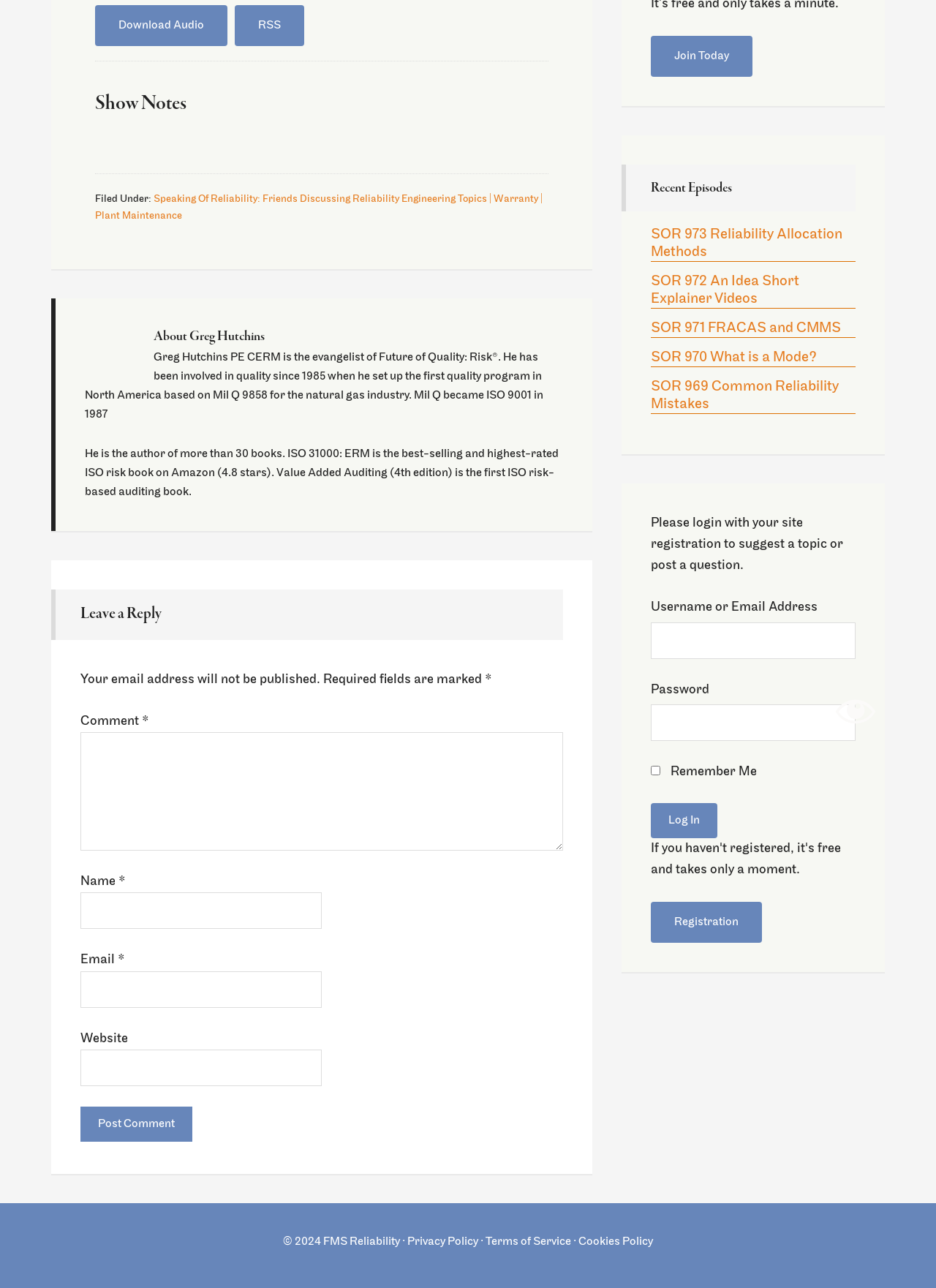Look at the image and give a detailed response to the following question: What is the purpose of the 'Join Today' link?

The answer can be inferred from the context of the link 'Join Today' which is likely to be a call-to-action to join the site or become a member.